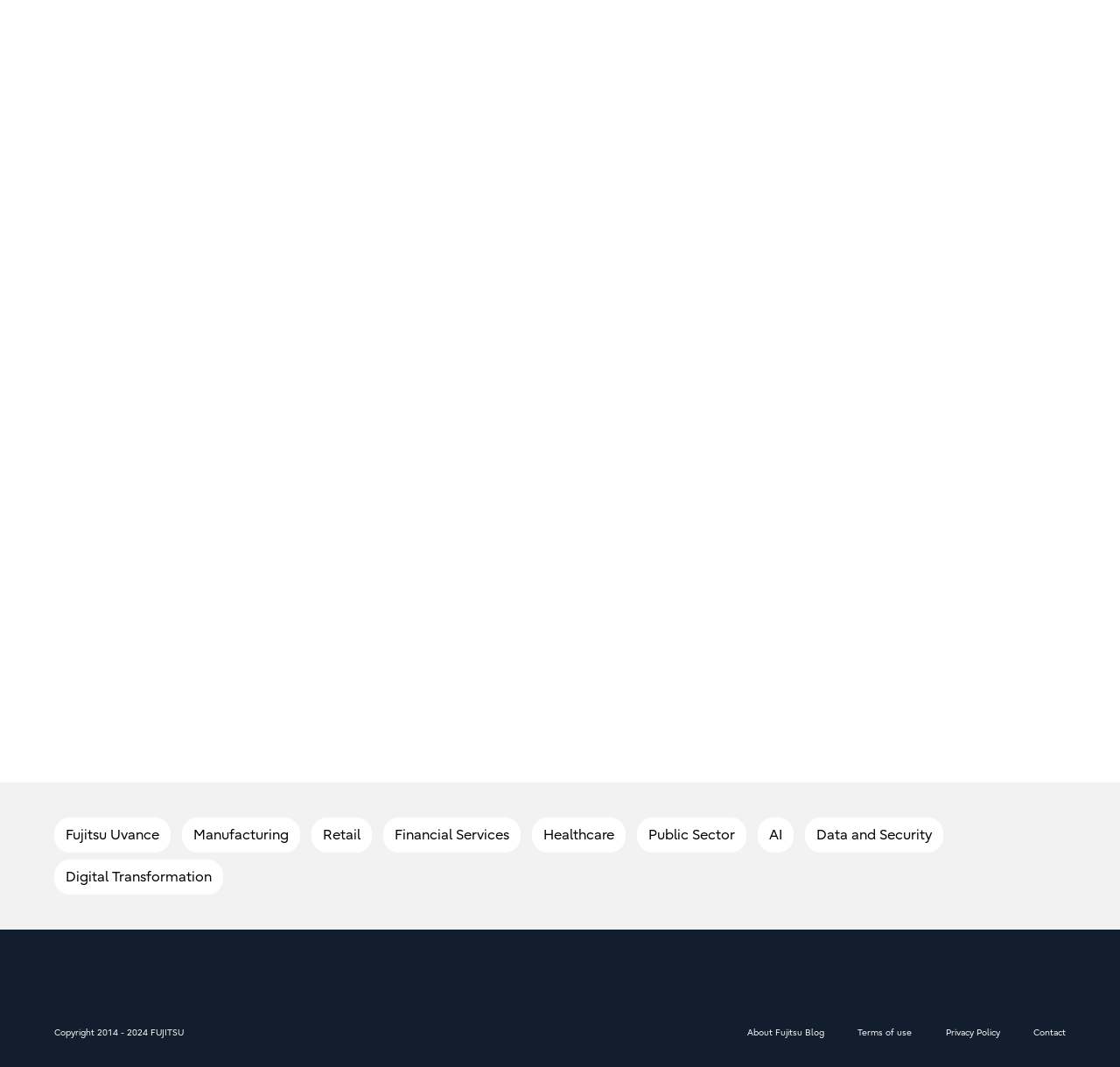Please answer the following query using a single word or phrase: 
What is the first industry listed?

Fujitsu Uvance